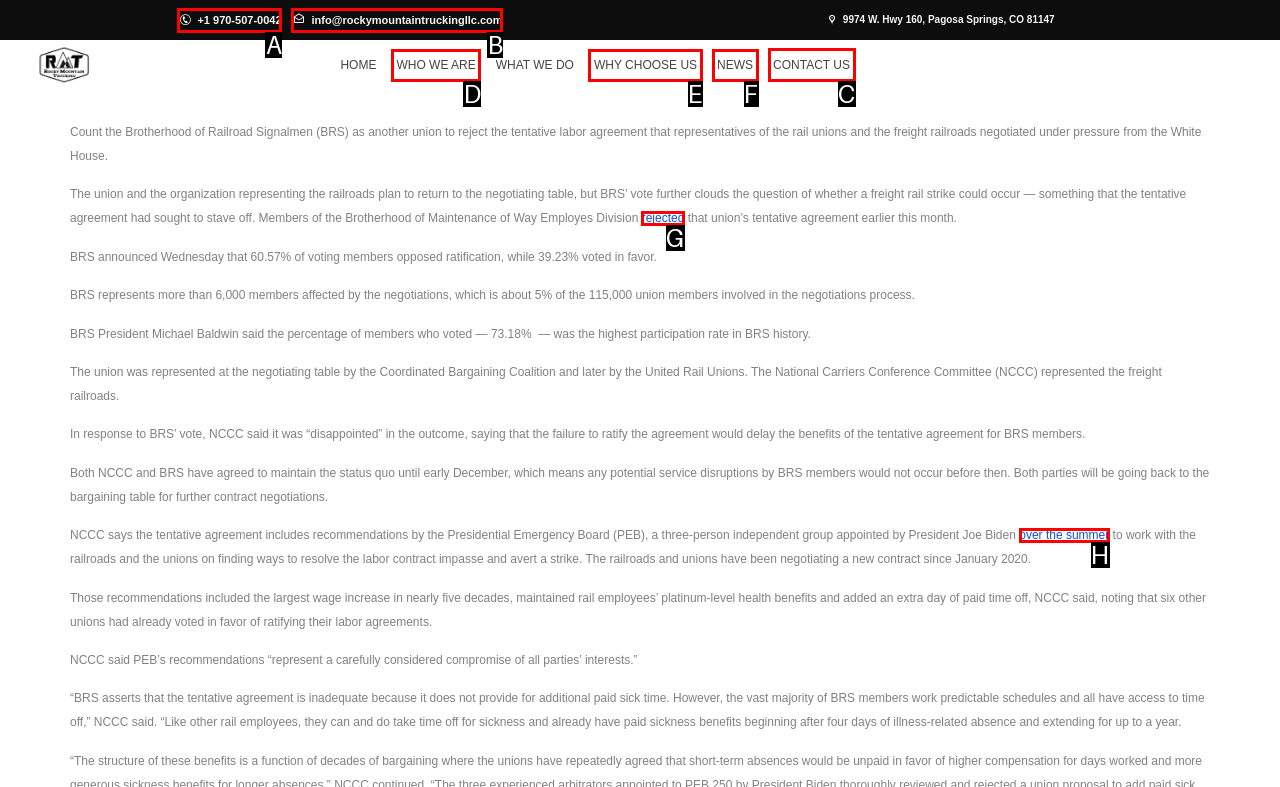Identify the appropriate choice to fulfill this task: Contact the company
Respond with the letter corresponding to the correct option.

C